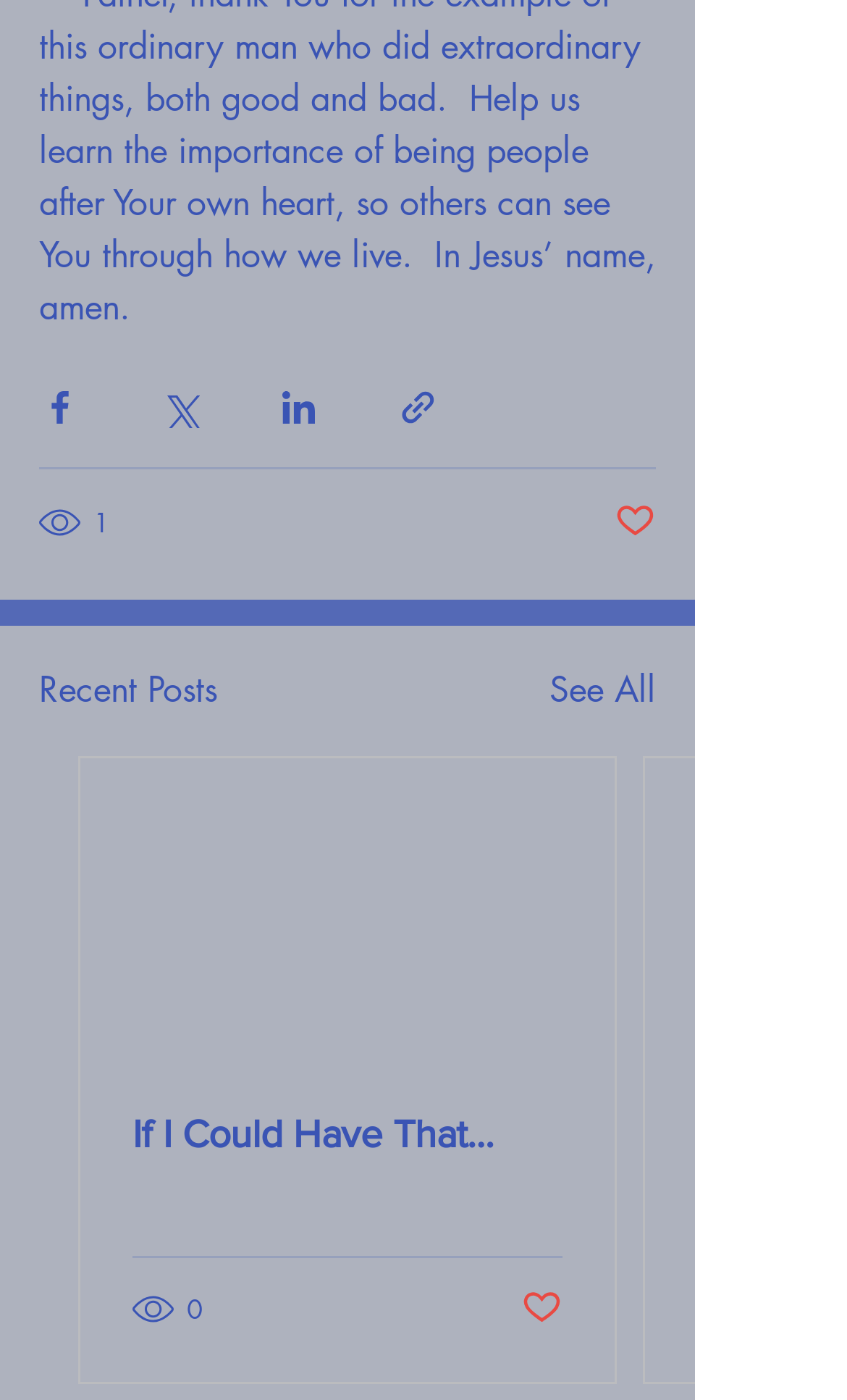Provide the bounding box coordinates for the area that should be clicked to complete the instruction: "read article by Gillian Blum".

None